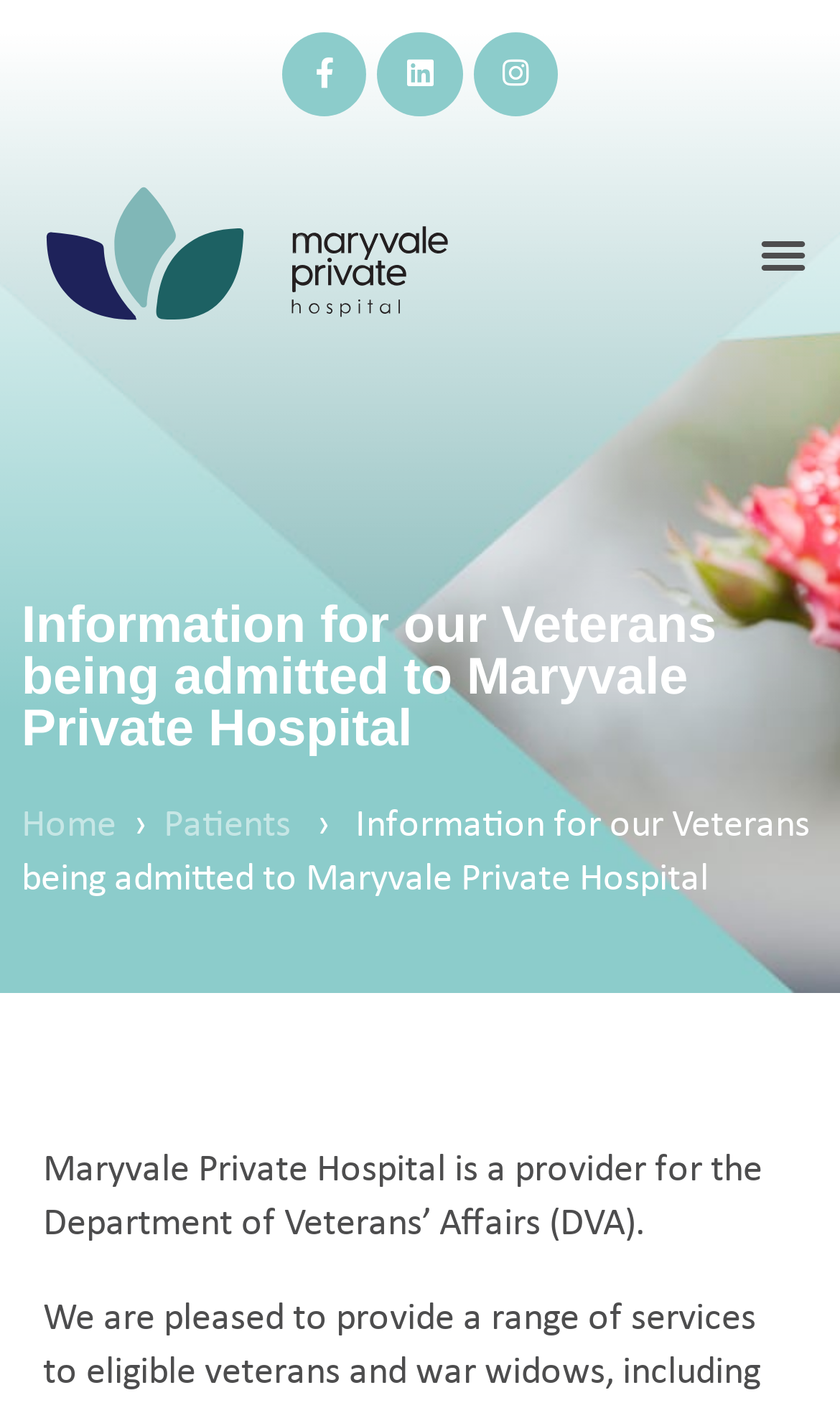Give a one-word or short phrase answer to the question: 
What is the purpose of the 'Menu Toggle' button?

To expand or collapse the menu